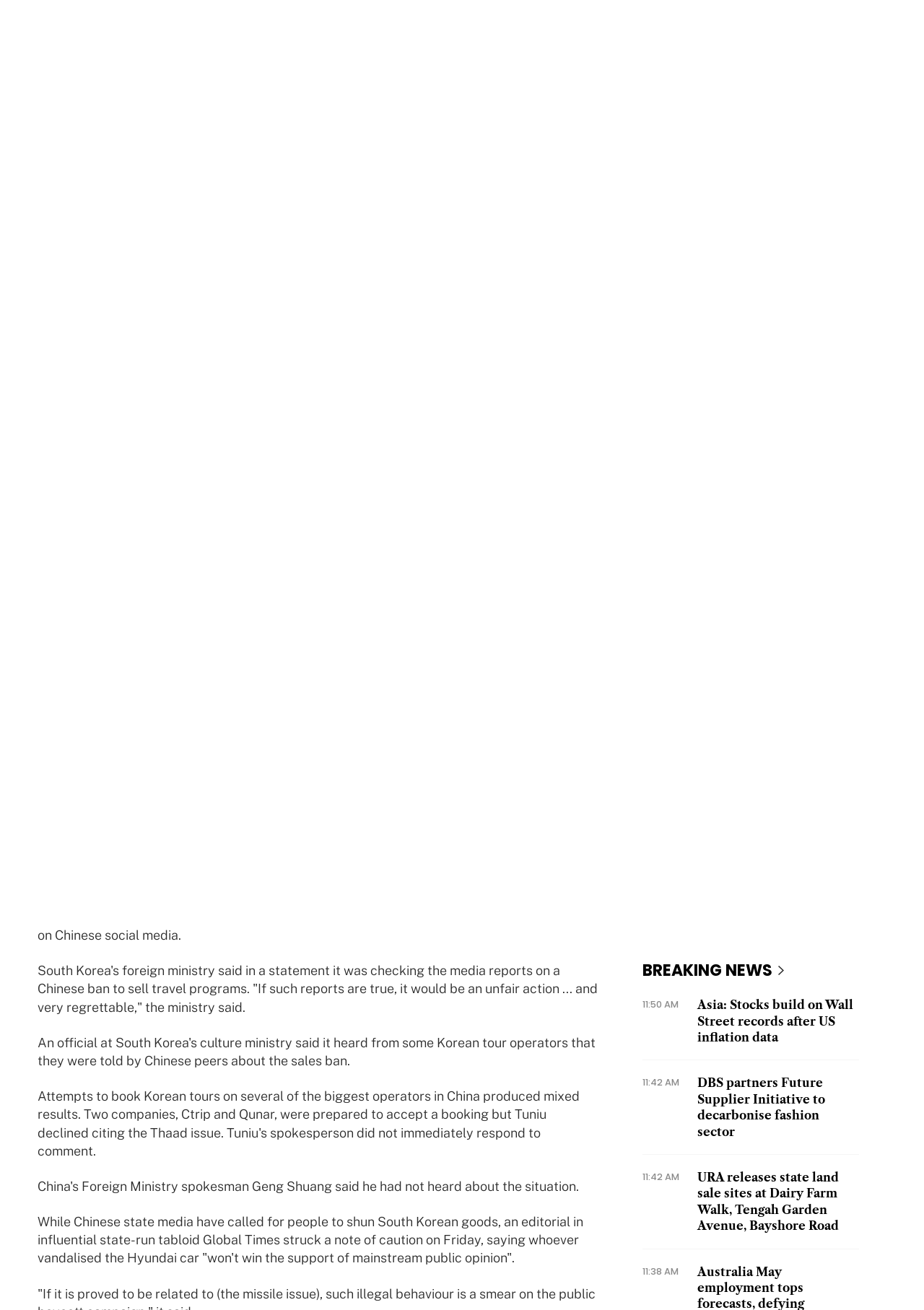Determine which piece of text is the heading of the webpage and provide it.

Fears of Chinese backlash over missile defence hit South Korean stocks